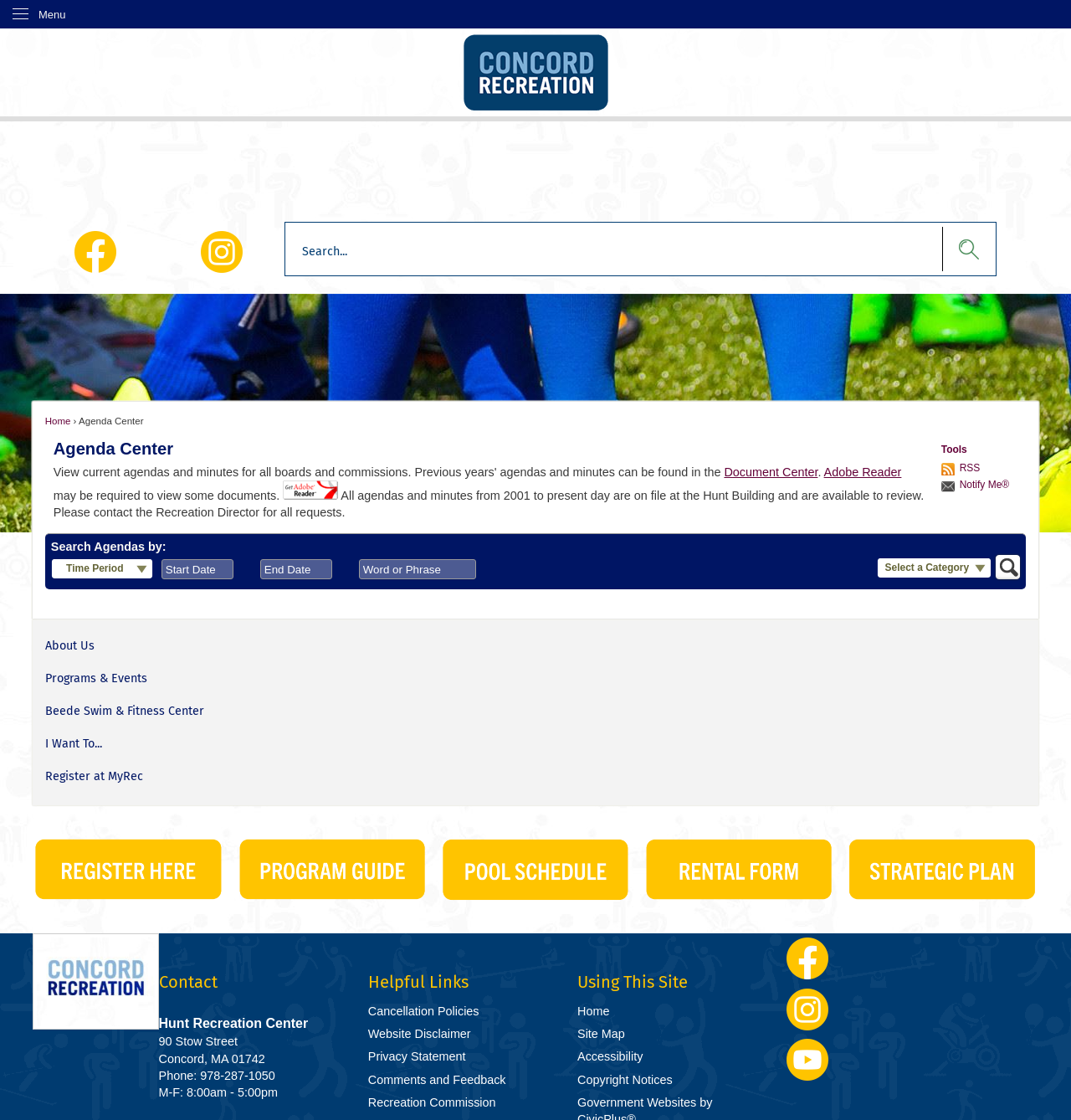Identify the bounding box coordinates for the region to click in order to carry out this instruction: "Search for something". Provide the coordinates using four float numbers between 0 and 1, formatted as [left, top, right, bottom].

None